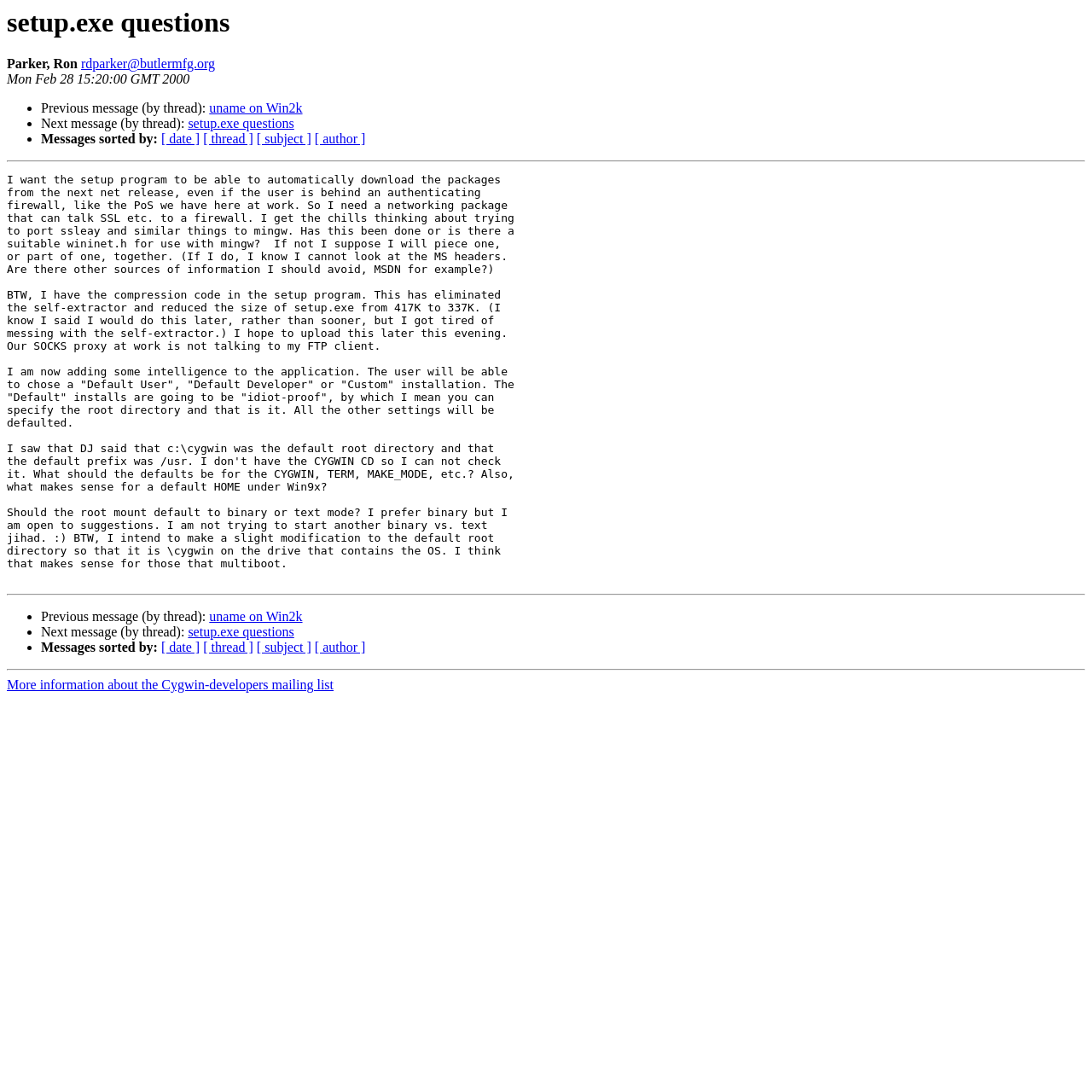Please identify the bounding box coordinates for the region that you need to click to follow this instruction: "View next message in thread".

[0.172, 0.572, 0.269, 0.585]